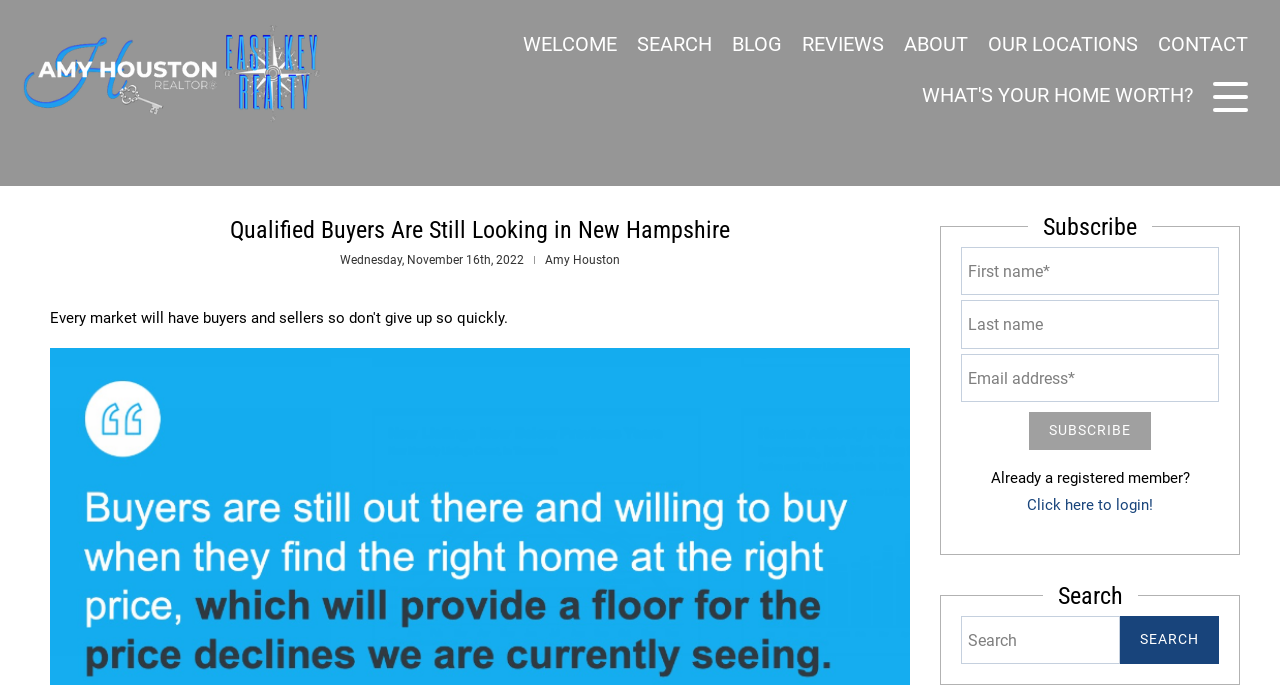Elaborate on the information and visuals displayed on the webpage.

This webpage is about East Key Realty, a real estate company in New Hampshire. At the top left, there is a logo of East Key Realty, which is an image with a link to the company's website. 

On the top navigation bar, there are several links, including "WELCOME", "SEARCH", "BLOG", "REVIEWS", "ABOUT", "OUR LOCATIONS", and "CONTACT", which are evenly spaced and aligned horizontally. 

Below the navigation bar, there is a prominent heading that reads "Qualified Buyers Are Still Looking in New Hampshire". Next to it, there is a time element showing the current date, "Wednesday, November 16th, 2022", and the name "Amy Houston". 

On the right side of the page, there is a section to subscribe to a newsletter or updates. It has a heading "Subscribe" and three text boxes to input first name, last name, and email address, with the first name and email address being required fields. Below the text boxes, there is a disabled "Subscribe" button. 

Below the subscription section, there is a message "Already a registered member?" with a link to "Click here to login!".

Further down the page, there is a search section with a heading "Search" and a text box to input search queries. Next to the text box, there is a "Search" button.

Additionally, there is a prominent call-to-action link "WHAT'S YOUR HOME WORTH?" located near the top of the page.